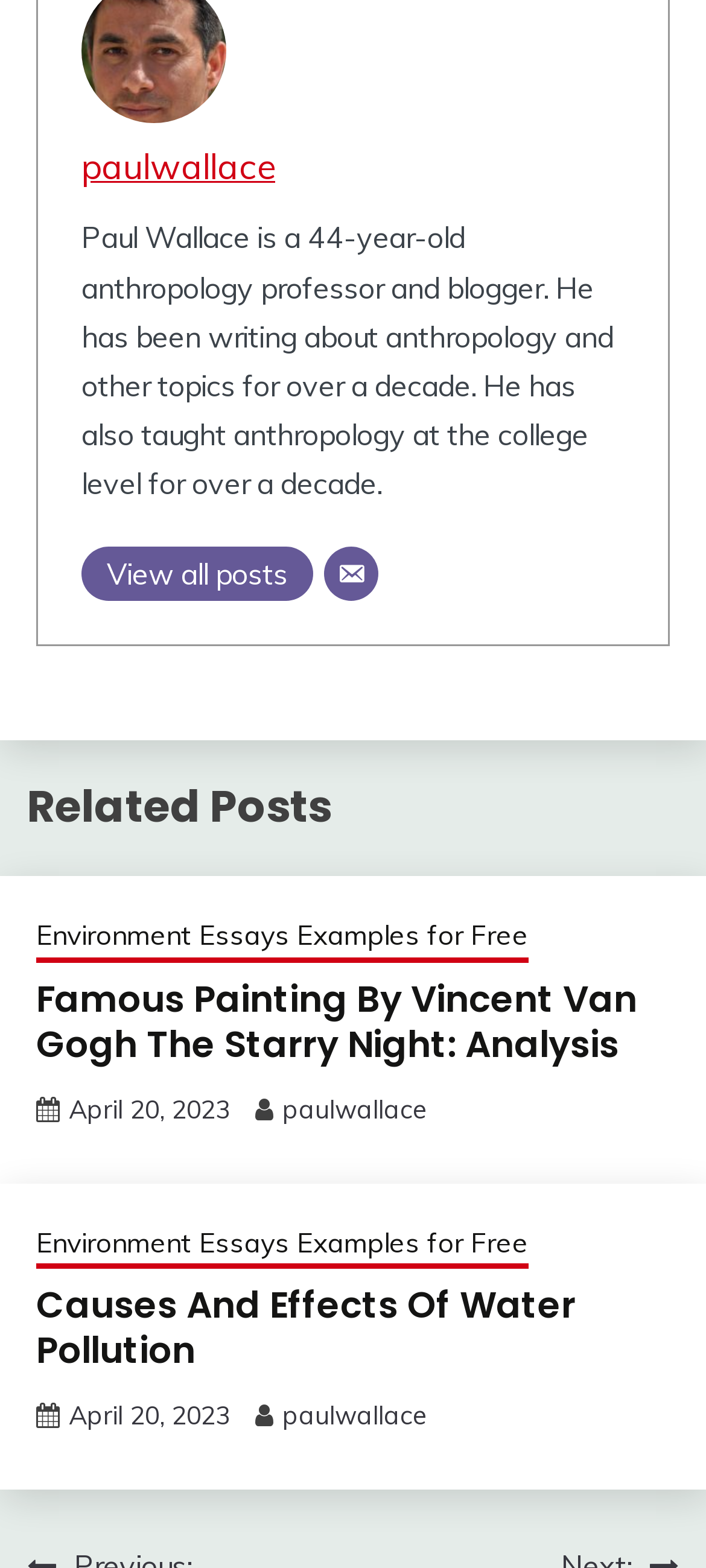What is the title of the first related post?
From the details in the image, answer the question comprehensively.

By examining the link element with the text 'Environment Essays Examples for Free', we can determine that it is the title of the first related post.